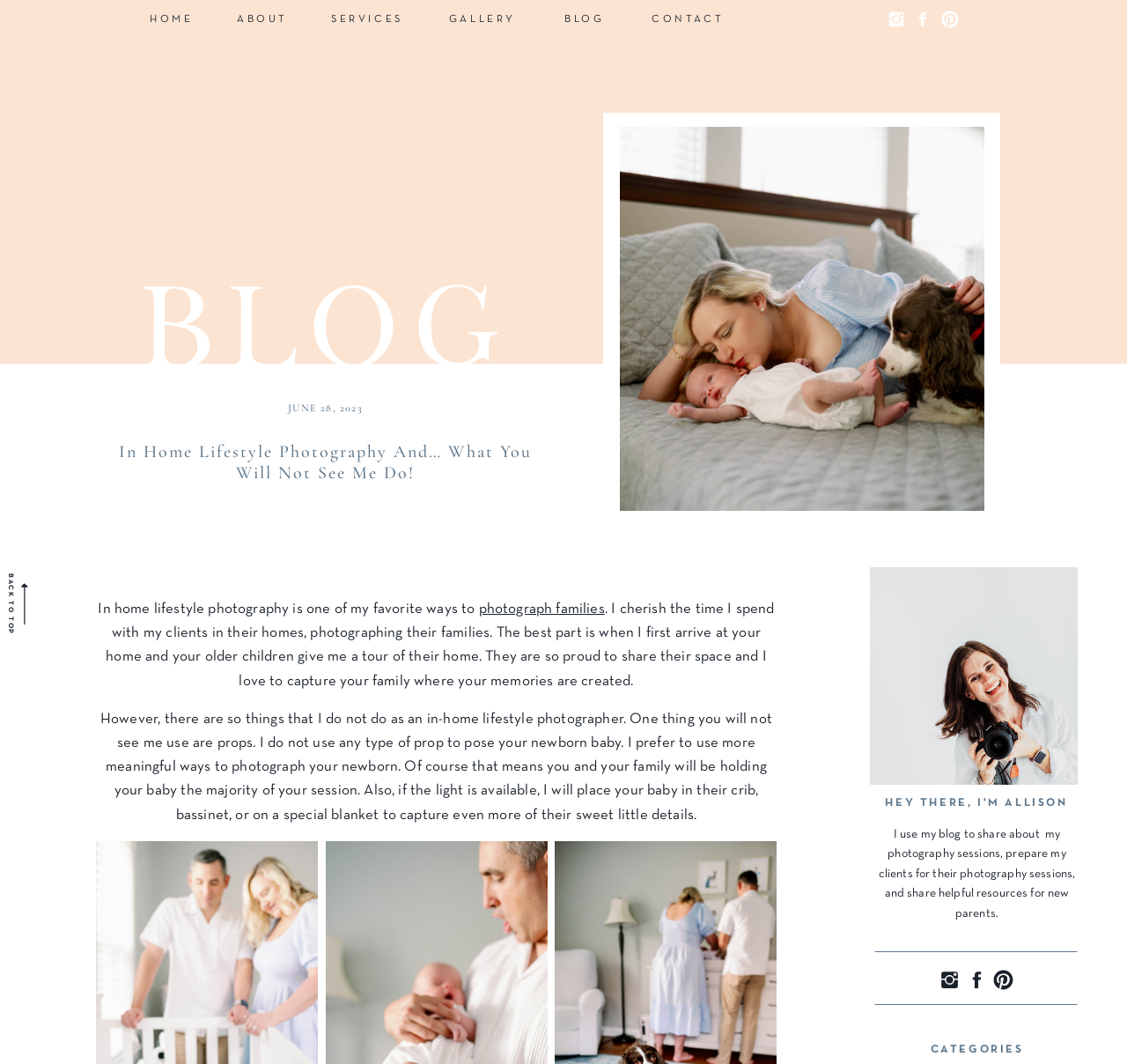What is the author's approach to photographing newborn babies?
Using the image as a reference, give an elaborate response to the question.

According to the webpage, the author does not use props to pose newborn babies. Instead, the author prefers to use more meaningful ways to capture the baby's details, such as having the family hold the baby or placing the baby in their crib or bassinet if the light is available.